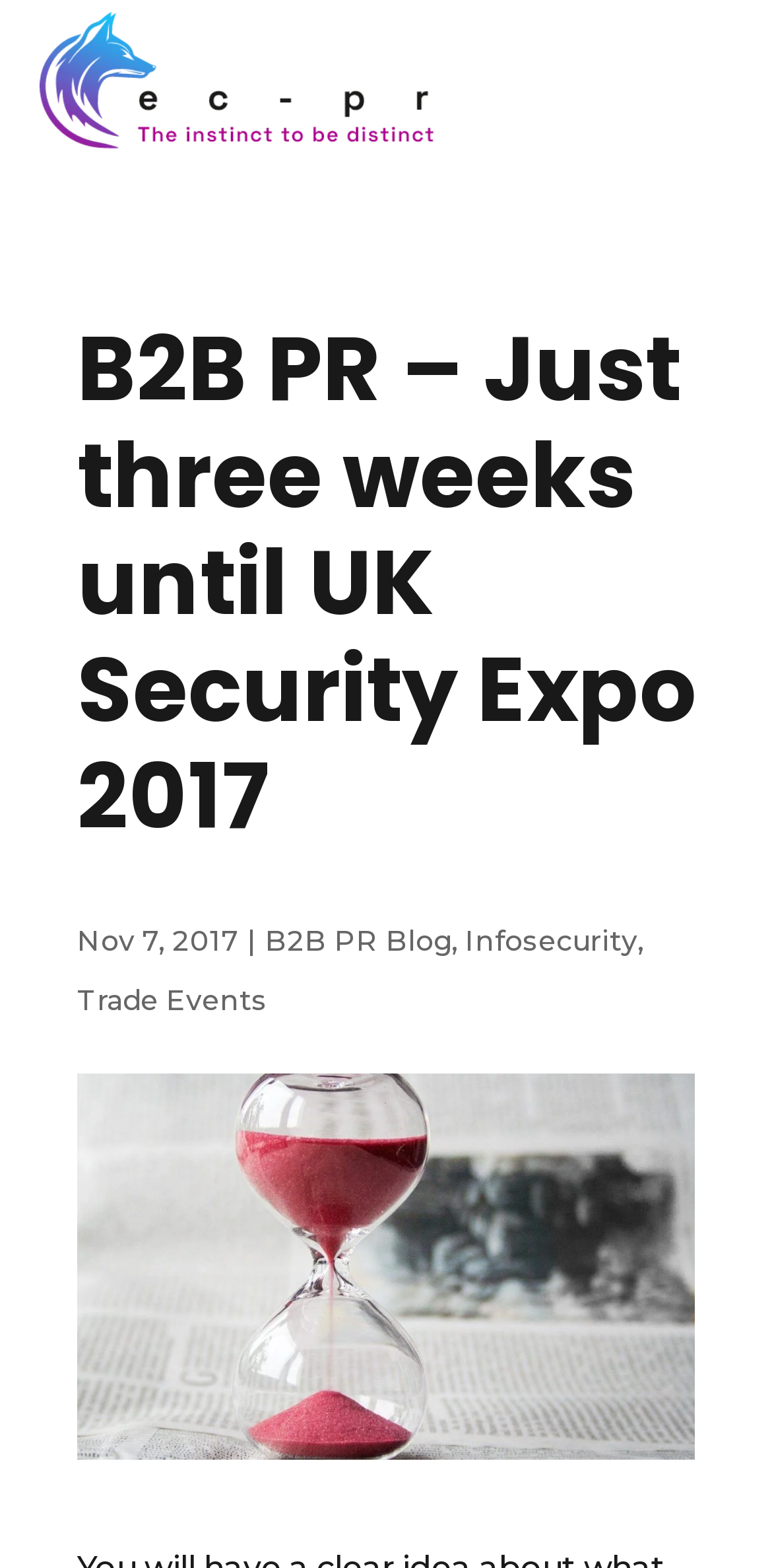Please respond to the question with a concise word or phrase:
How many weeks are left until the UK Security Expo?

Three